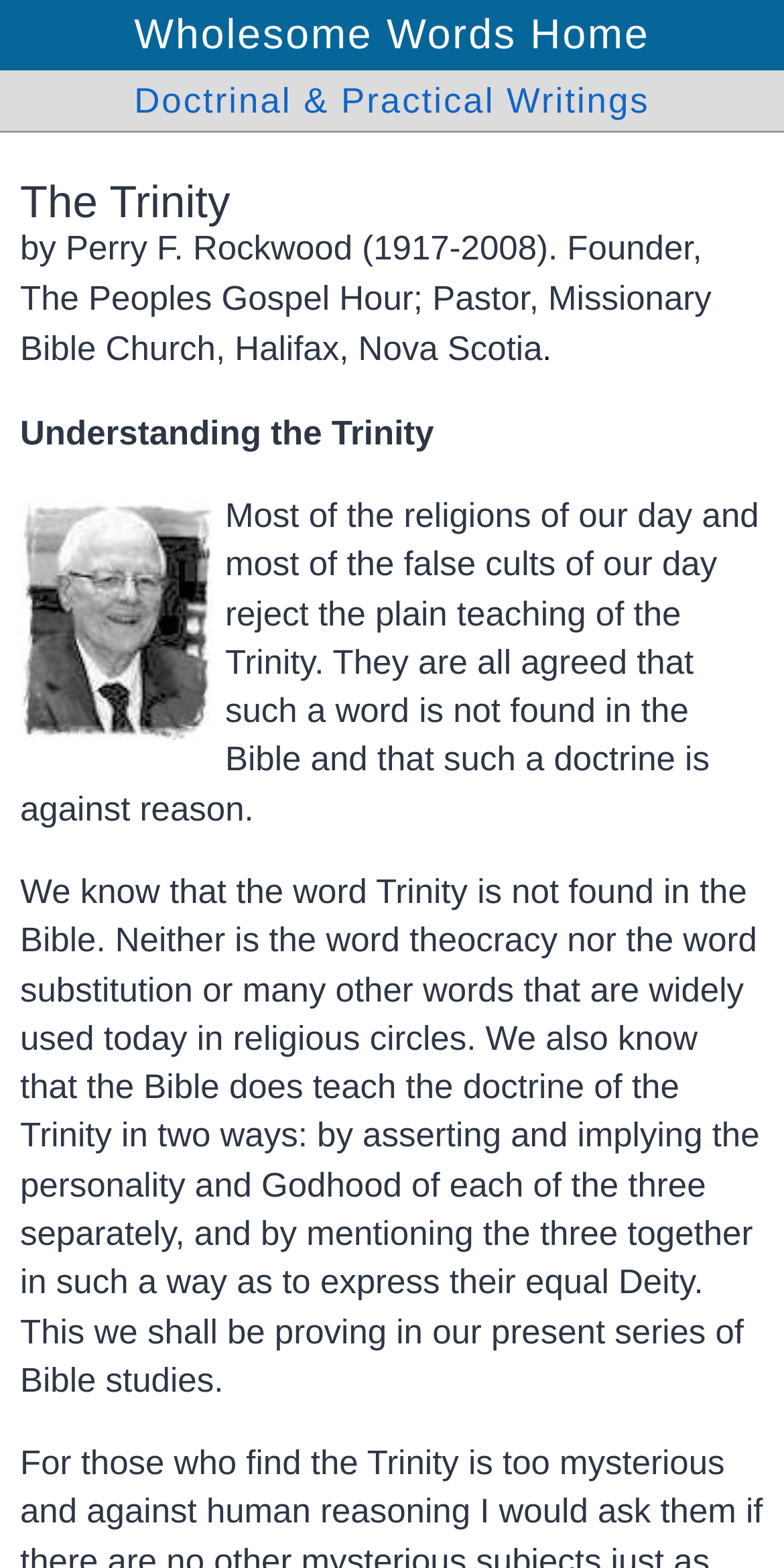Determine the bounding box for the UI element described here: "Doctrinal & Practical Writings".

[0.0, 0.045, 1.0, 0.084]